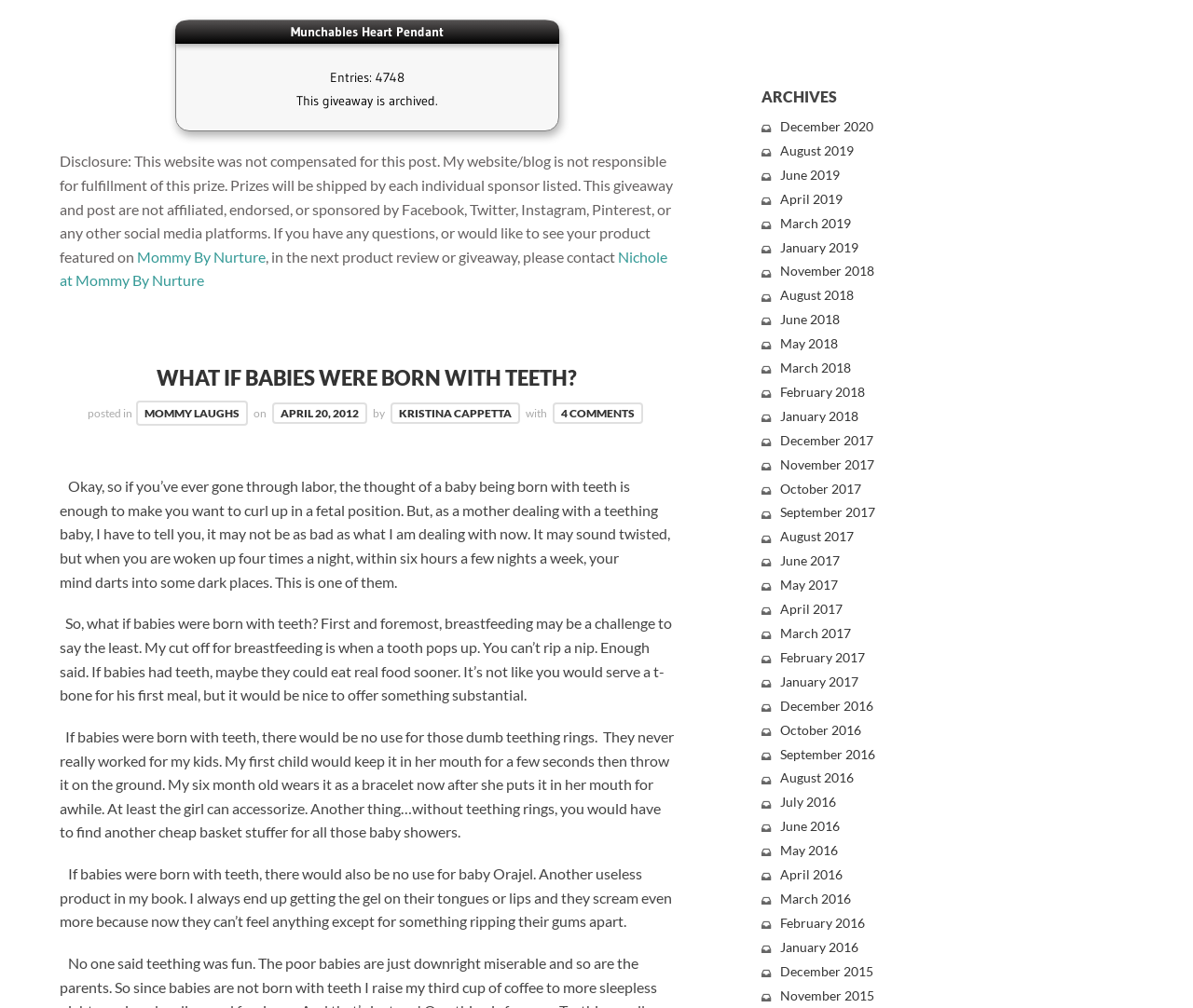Please determine the bounding box coordinates of the element's region to click in order to carry out the following instruction: "Explore the 'ARCHIVES' section". The coordinates should be four float numbers between 0 and 1, i.e., [left, top, right, bottom].

[0.638, 0.085, 0.95, 0.108]